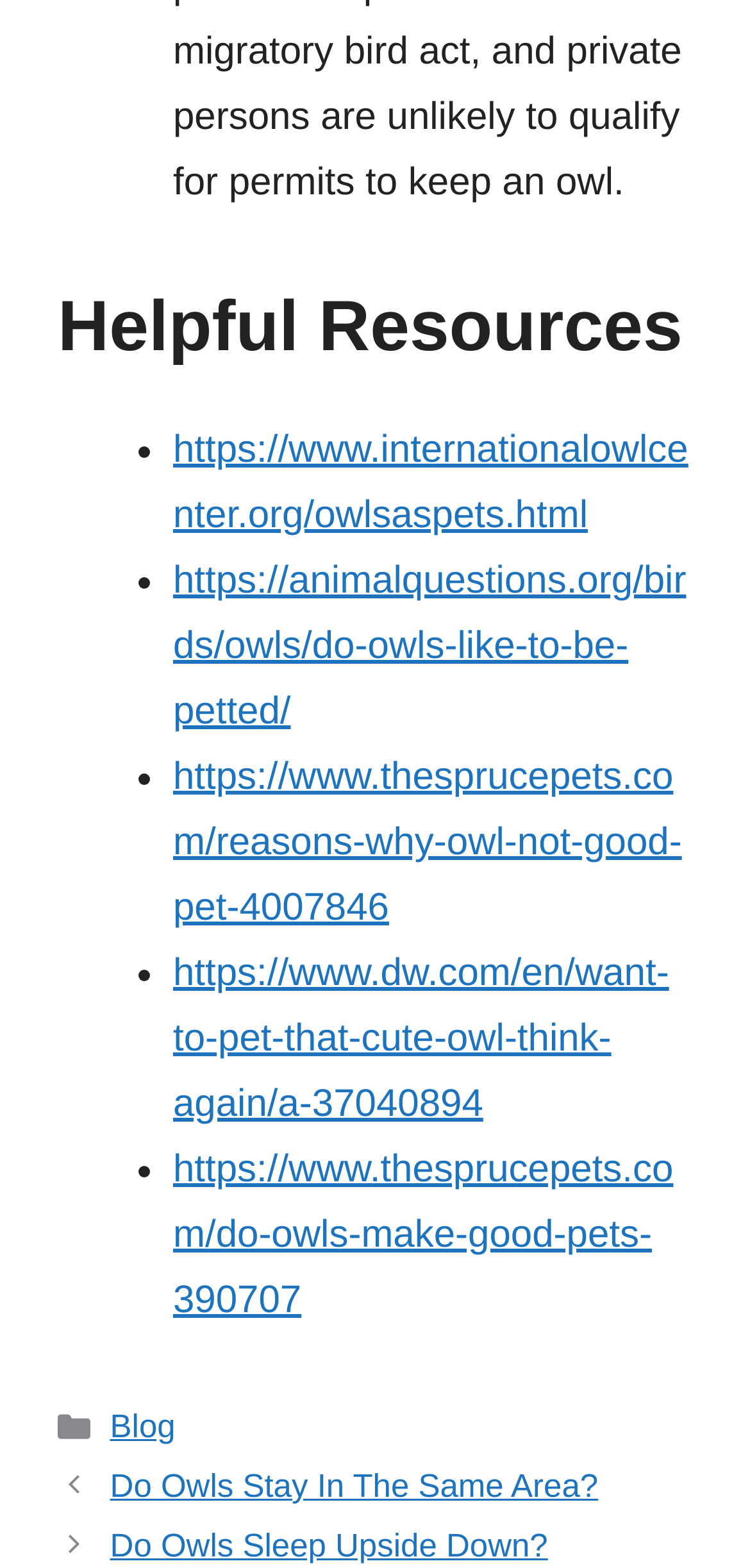Pinpoint the bounding box coordinates of the area that must be clicked to complete this instruction: "read 'Do Owls Stay In The Same Area?'".

[0.147, 0.936, 0.798, 0.959]